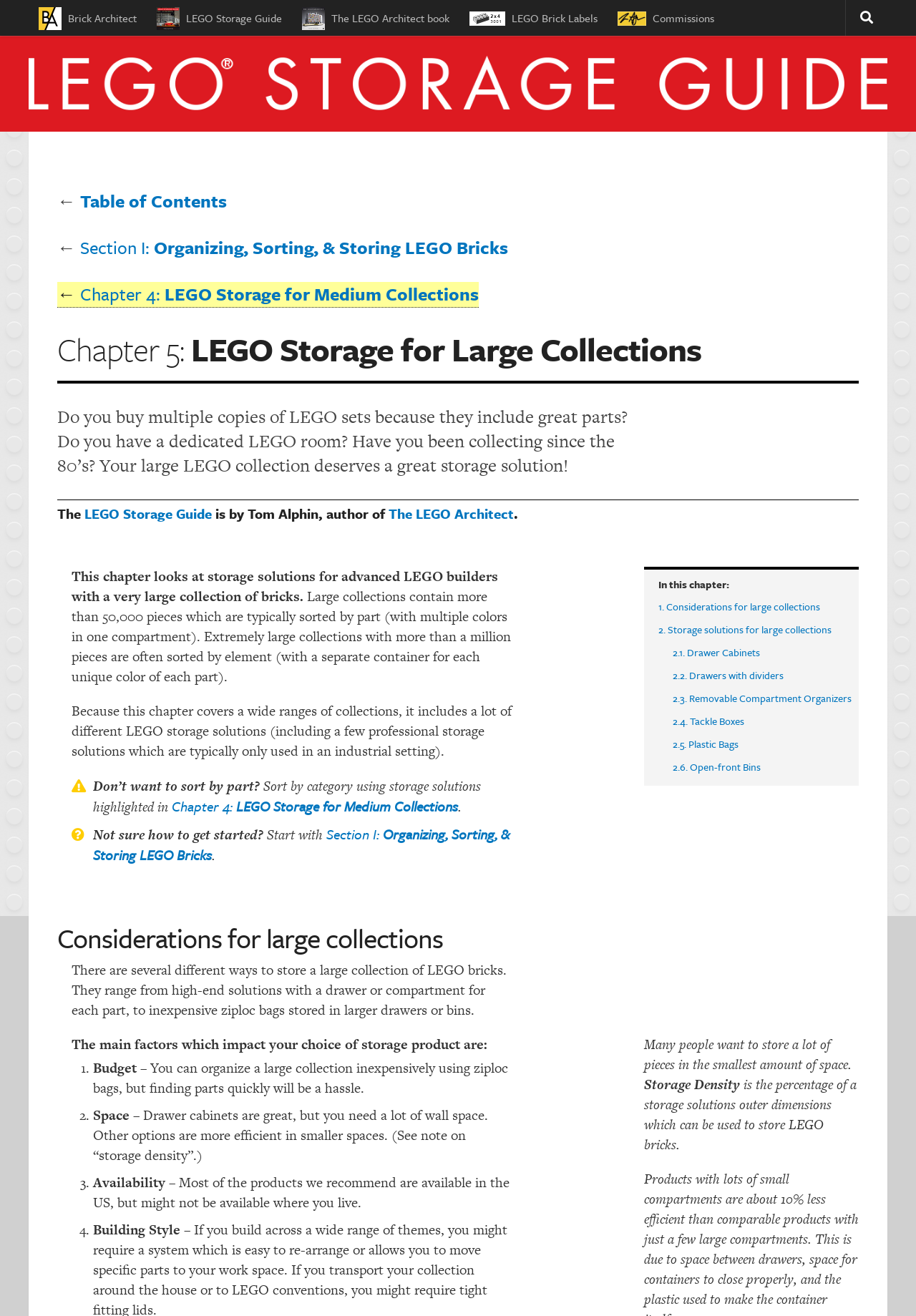Locate the bounding box coordinates of the element's region that should be clicked to carry out the following instruction: "Click on the 'LEGO Storage Guide' link". The coordinates need to be four float numbers between 0 and 1, i.e., [left, top, right, bottom].

[0.16, 0.0, 0.319, 0.027]